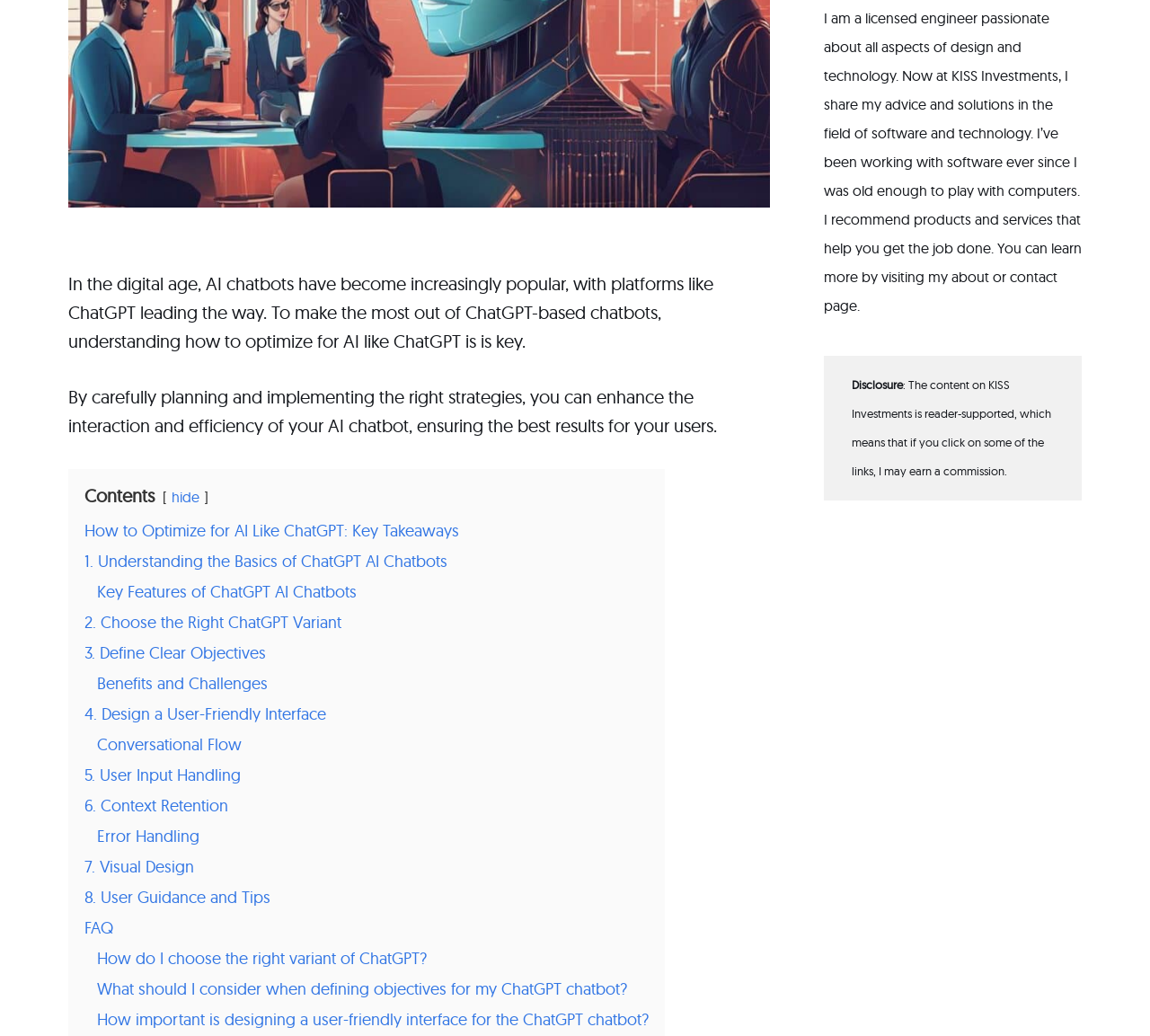Identify the bounding box for the element characterized by the following description: "5. User Input Handling".

[0.073, 0.738, 0.209, 0.758]